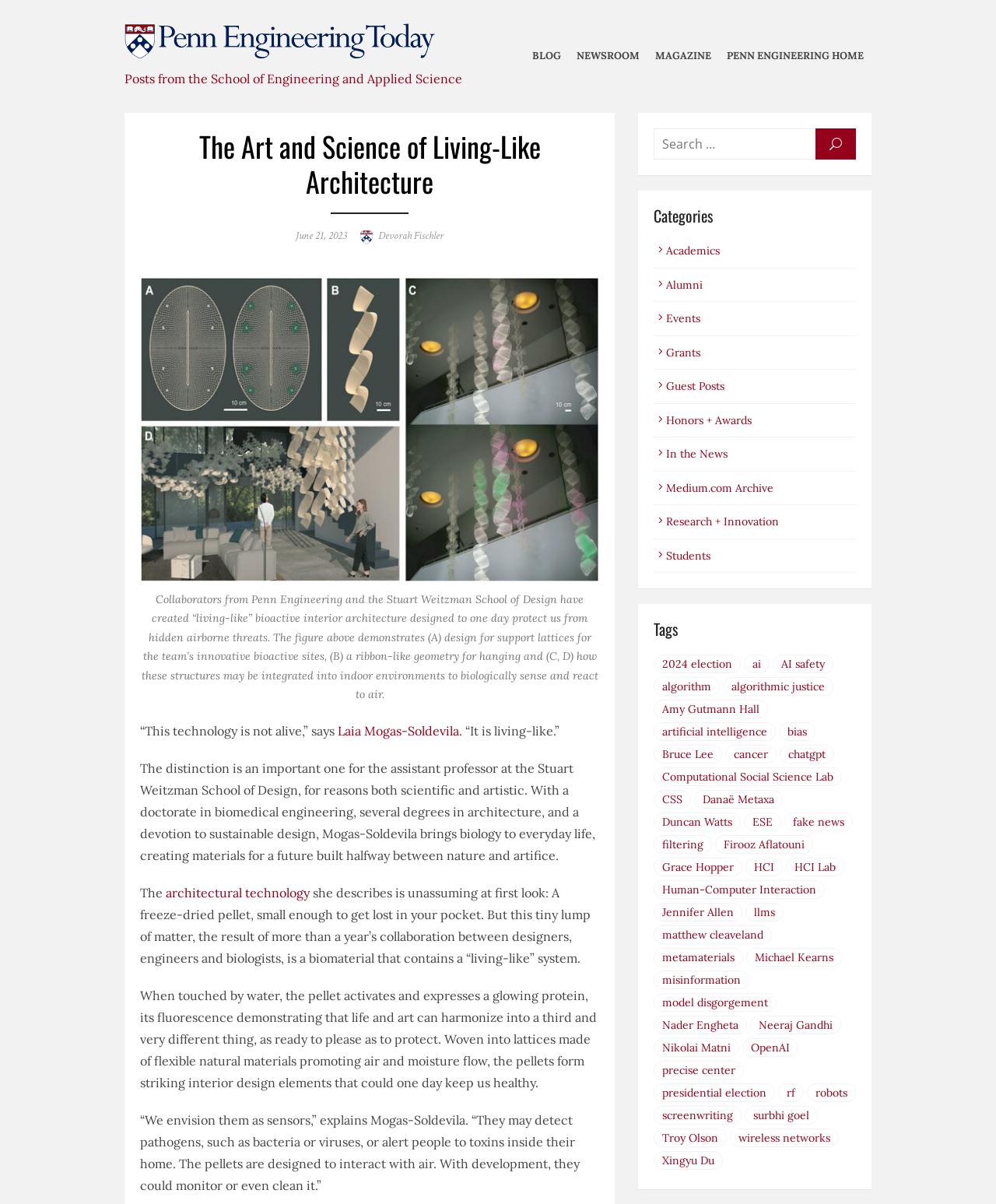Provide the bounding box coordinates of the HTML element this sentence describes: "robots". The bounding box coordinates consist of four float numbers between 0 and 1, i.e., [left, top, right, bottom].

[0.81, 0.9, 0.859, 0.915]